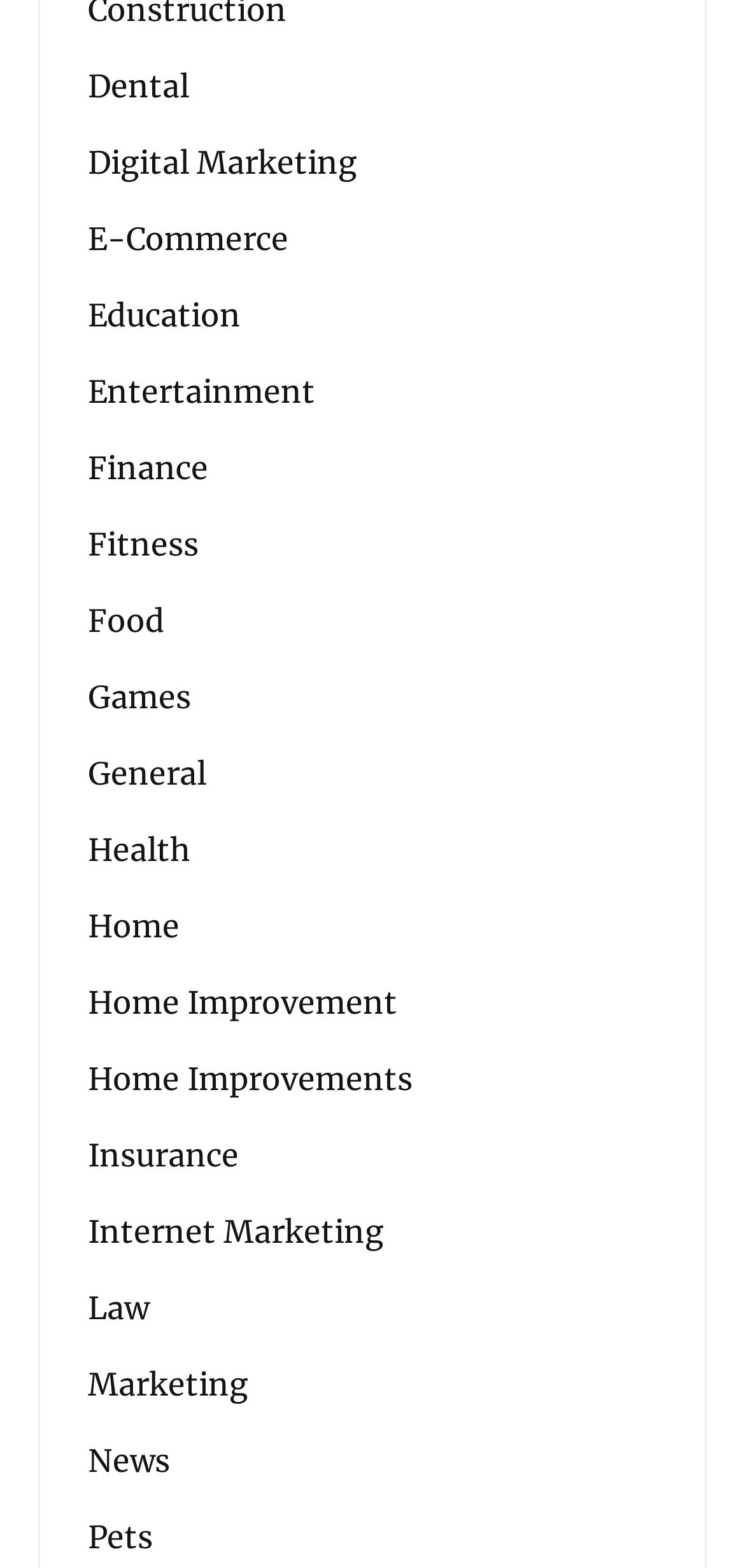Highlight the bounding box coordinates of the region I should click on to meet the following instruction: "View Education".

[0.118, 0.186, 0.323, 0.215]